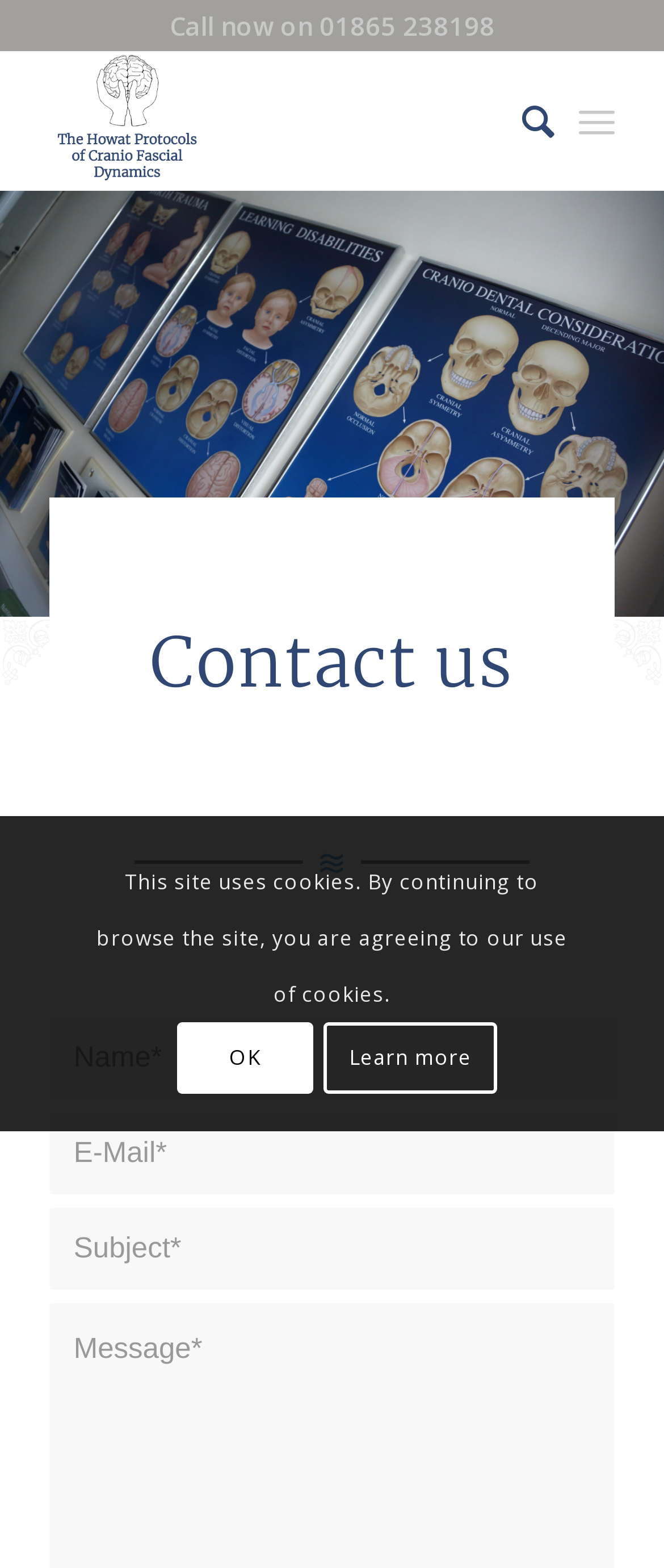What is the logo image of?
Please respond to the question with a detailed and thorough explanation.

The logo image is located in the top-left corner of the webpage, and it is an image of 'The Howat Protocols of Cranio Fascial Dynamics', which is also a link.